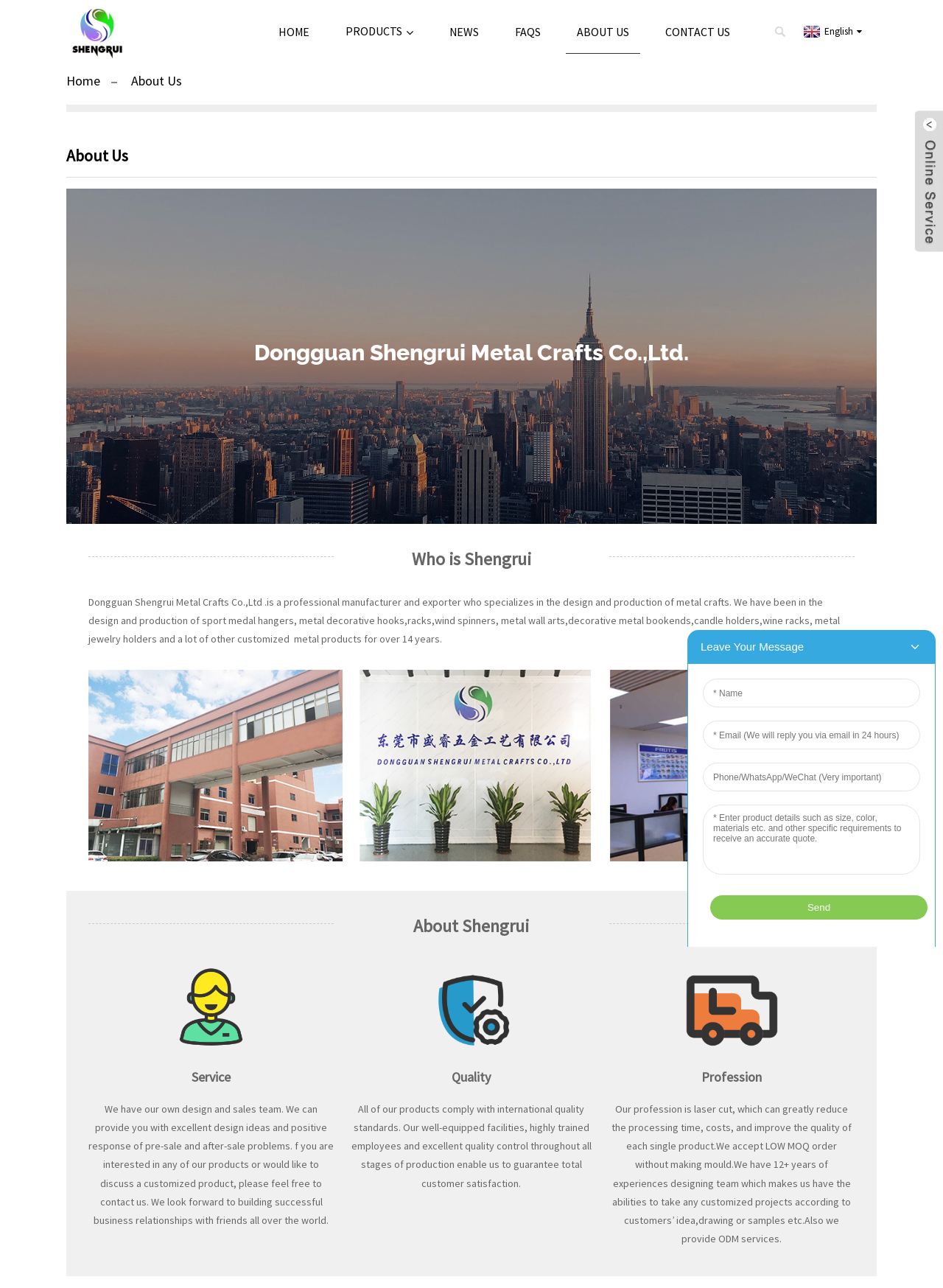Determine the bounding box coordinates of the clickable element to complete this instruction: "View the ABOUT US page". Provide the coordinates in the format of four float numbers between 0 and 1, [left, top, right, bottom].

[0.6, 0.007, 0.679, 0.042]